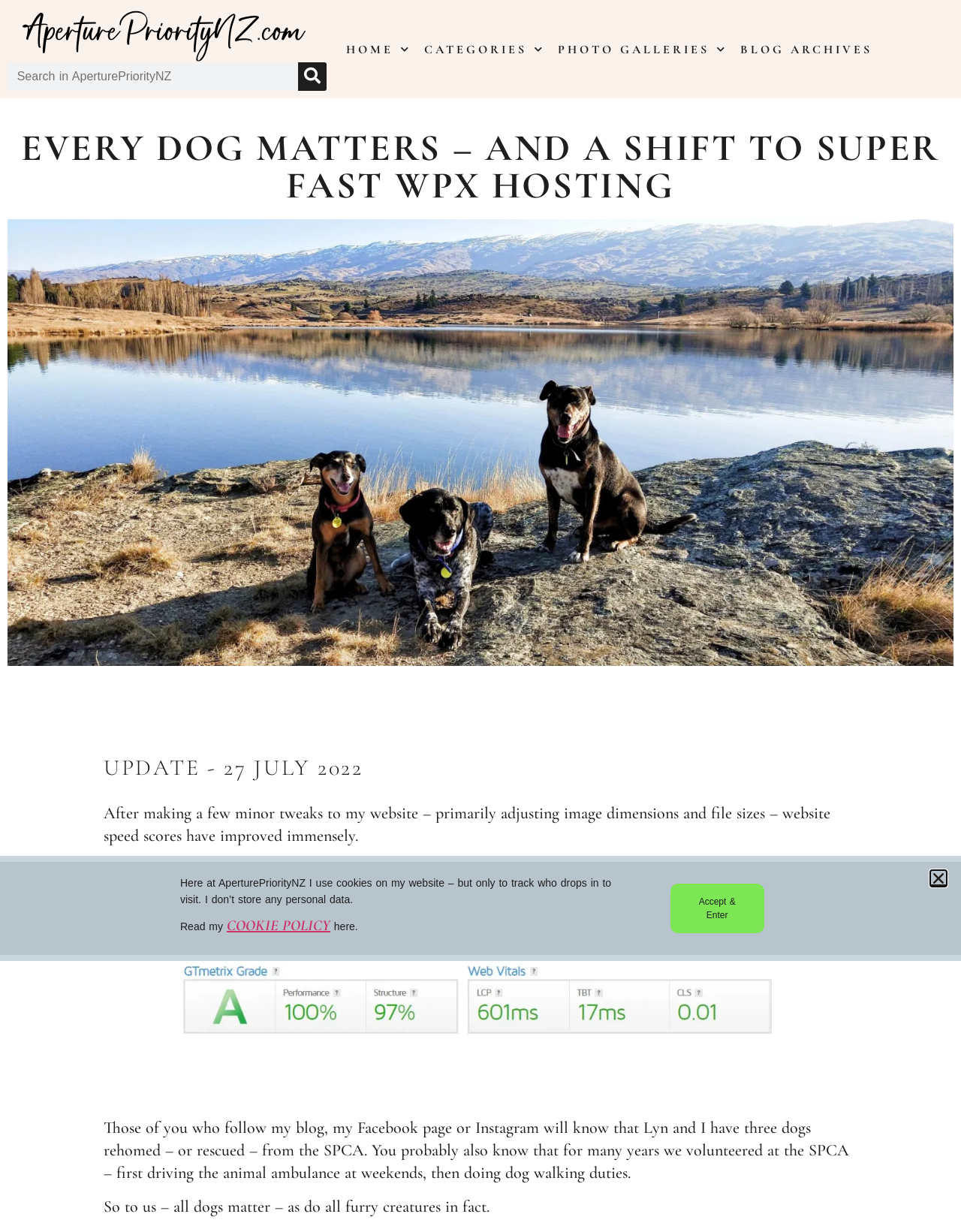What is the purpose of the cookies on this website?
Please give a detailed and thorough answer to the question, covering all relevant points.

The purpose of the cookies on this website is to track who drops in to visit, as mentioned in the text 'Here at AperturePriorityNZ I use cookies on my website – but only to track who drops in to visit.'